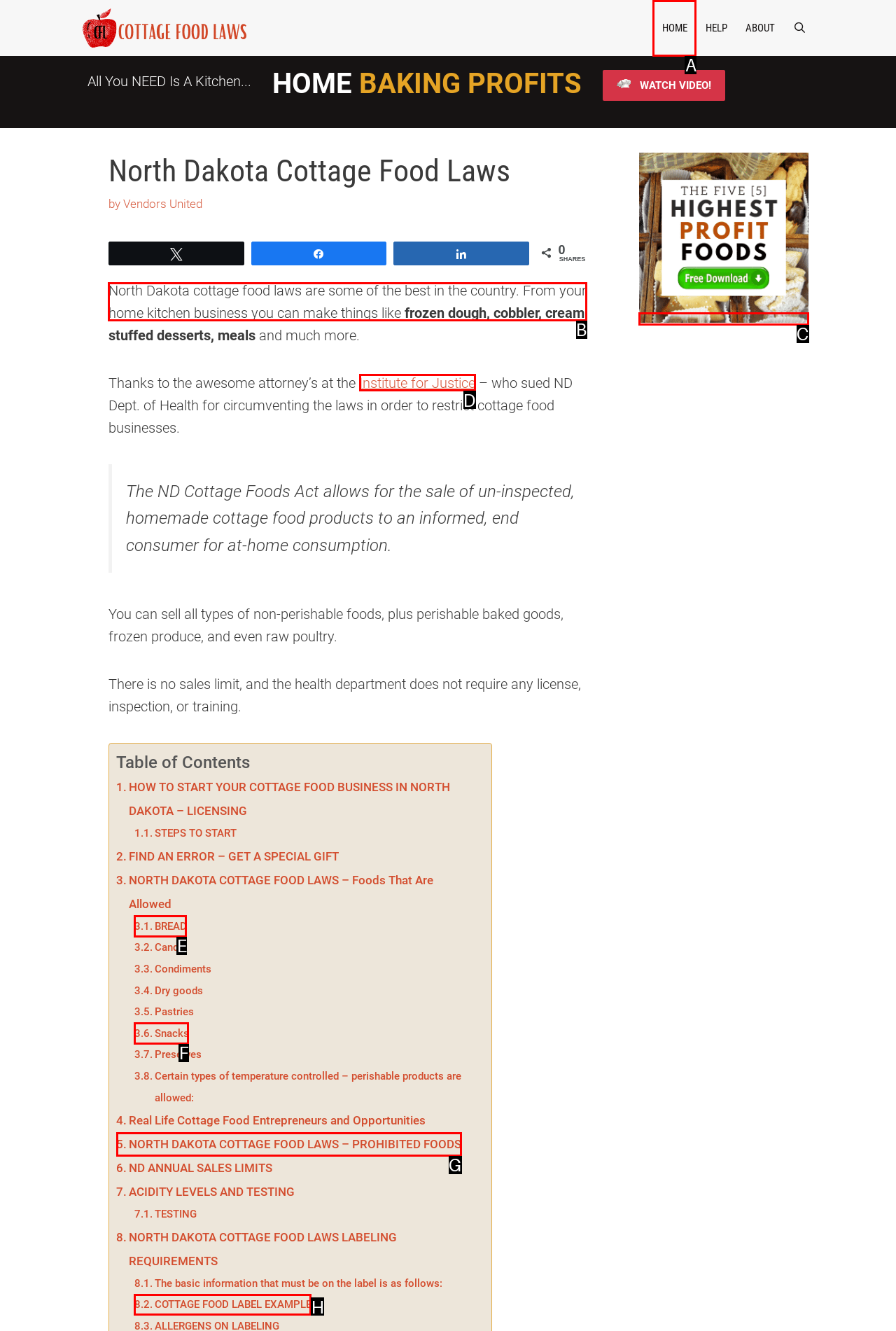Find the HTML element to click in order to complete this task: Learn about North Dakota cottage food laws
Answer with the letter of the correct option.

B